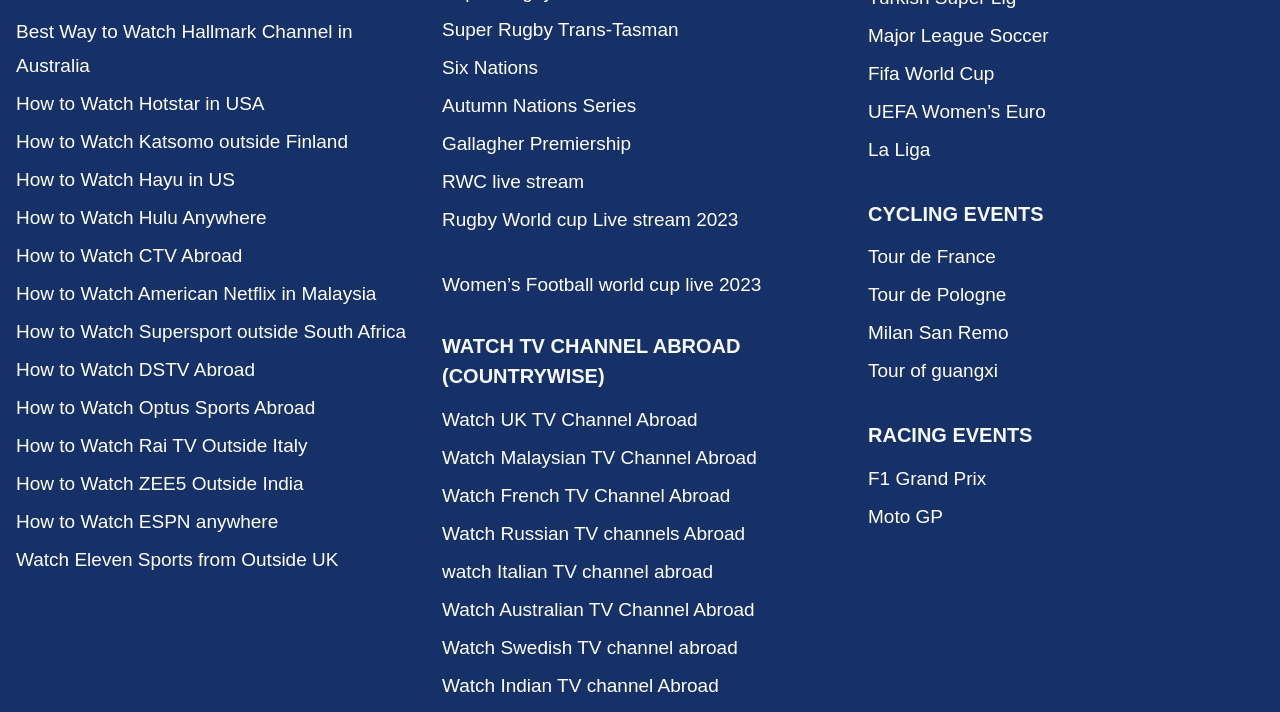What type of events are listed under the 'CYCLING EVENTS' heading?
Based on the image, provide a one-word or brief-phrase response.

Cycling races